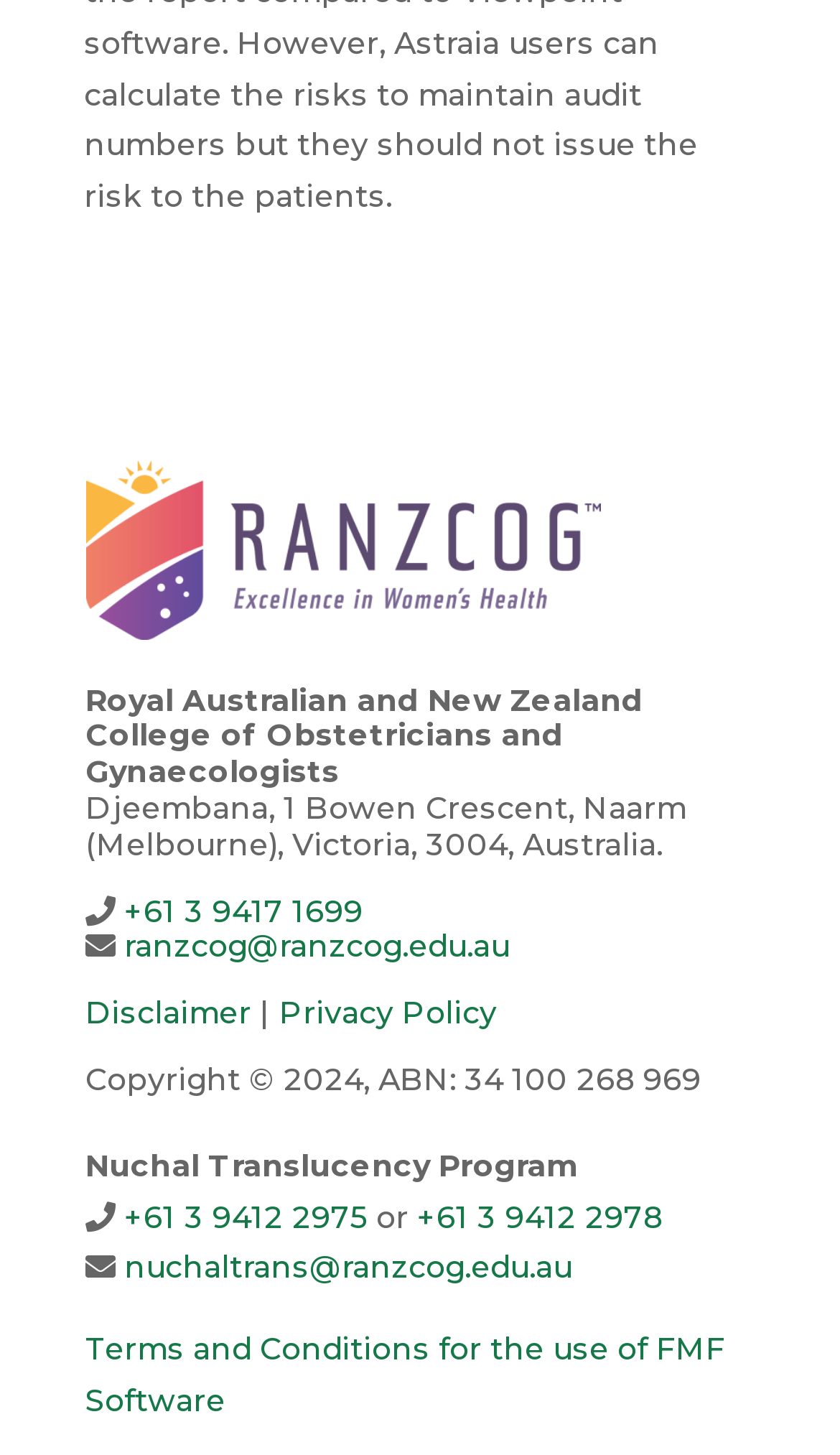Identify the bounding box for the element characterized by the following description: "Disclaimer".

[0.101, 0.683, 0.299, 0.71]